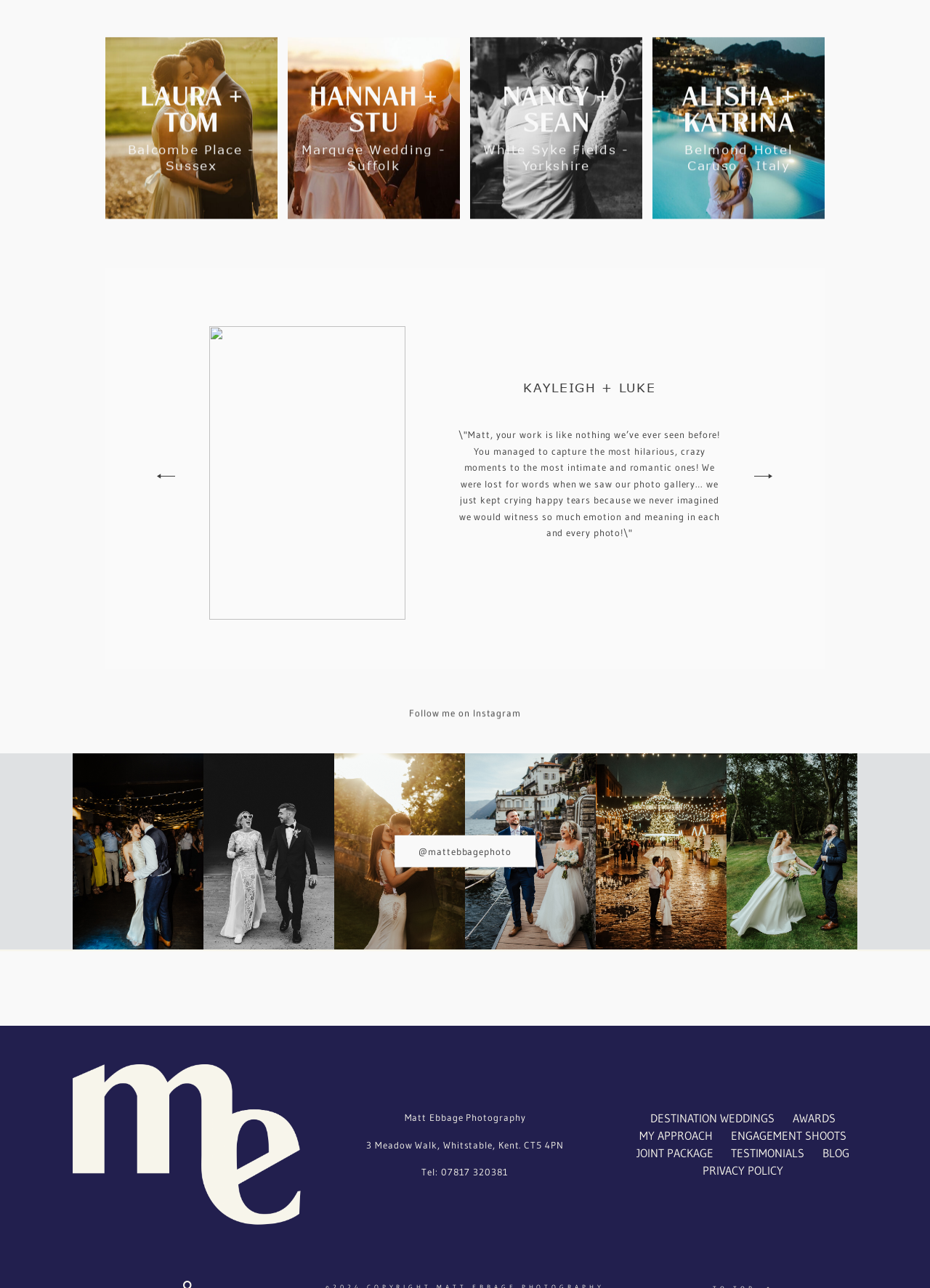Where is the photographer based?
Using the image, give a concise answer in the form of a single word or short phrase.

Whitstable, Kent